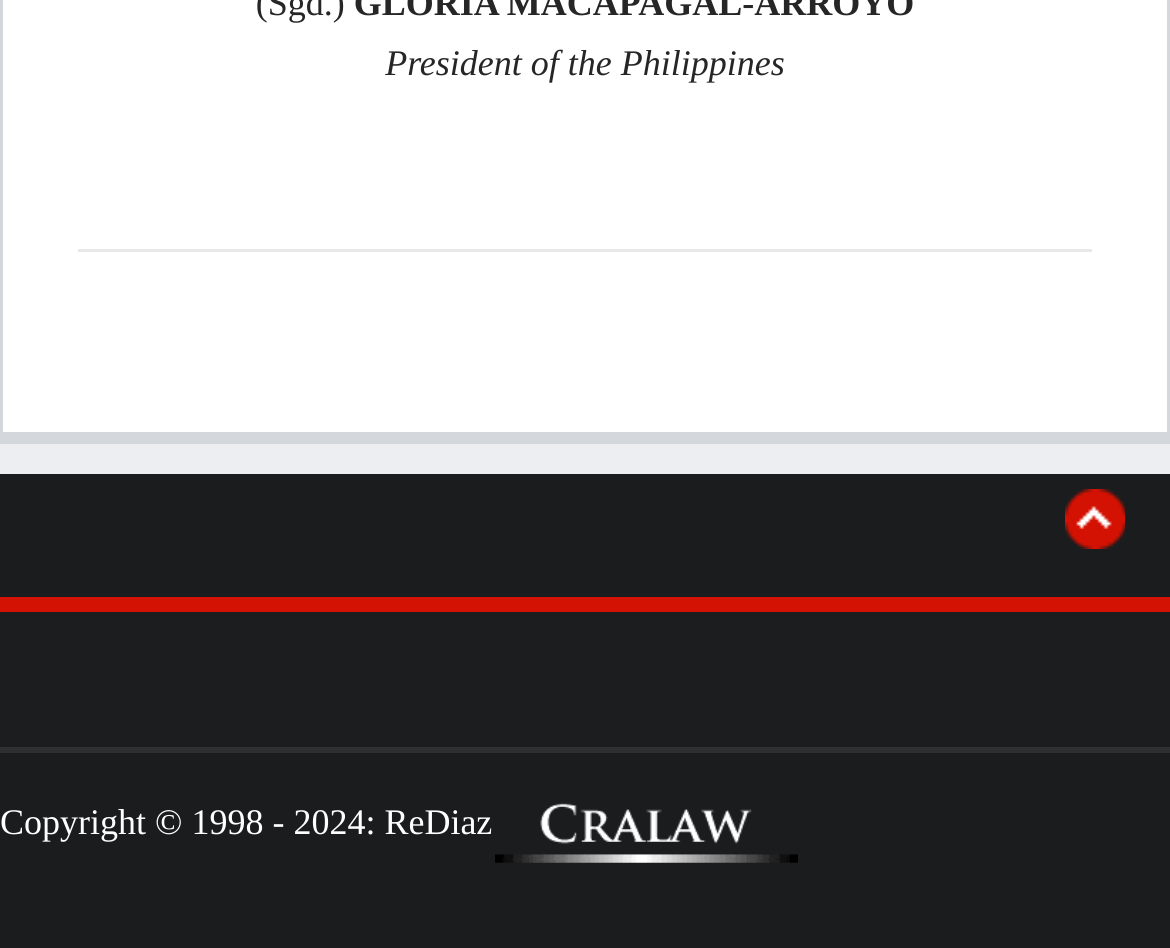Determine the bounding box coordinates of the UI element that matches the following description: "Top of Page". The coordinates should be four float numbers between 0 and 1 in the format [left, top, right, bottom].

[0.762, 0.483, 0.962, 0.613]